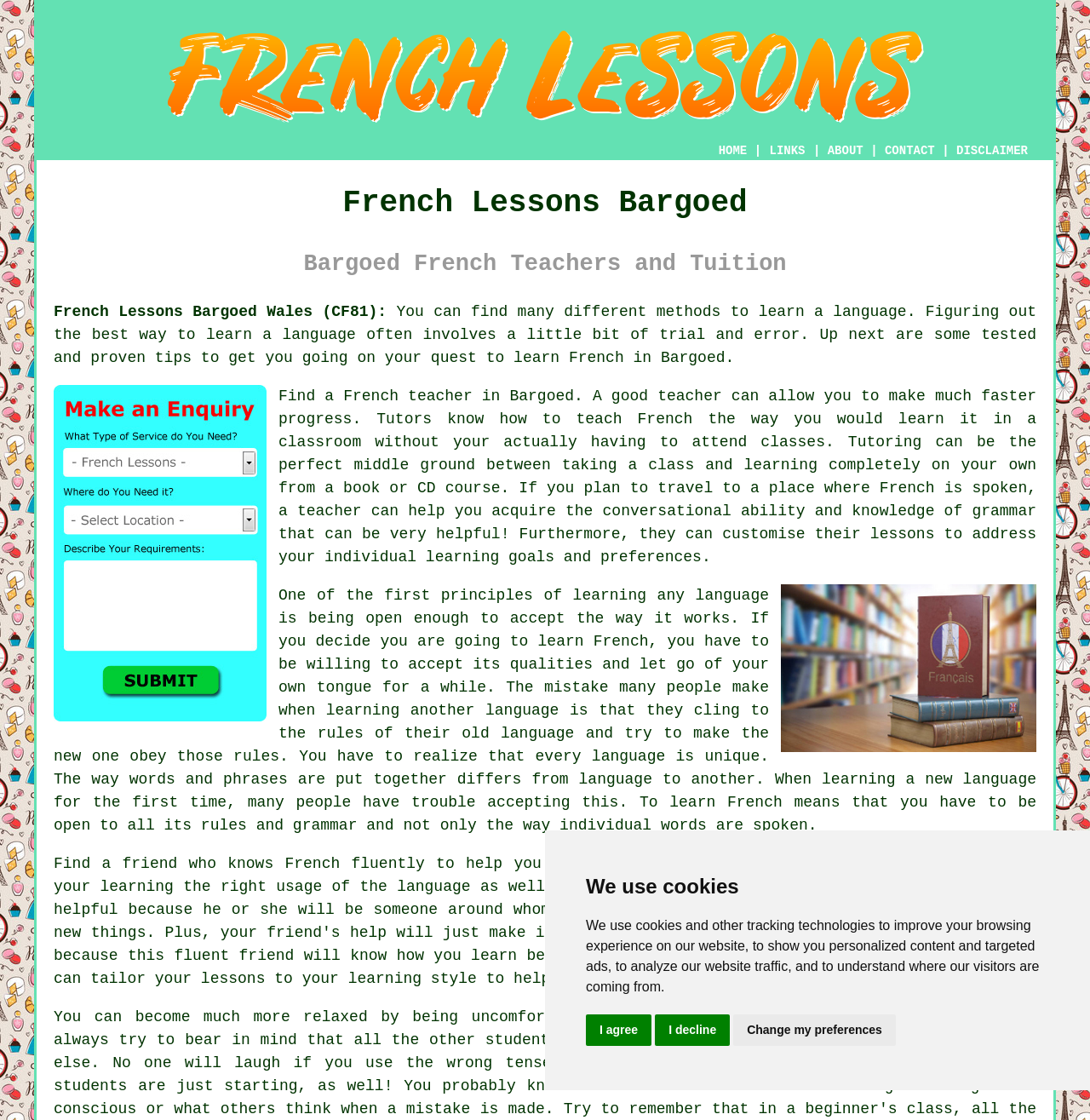What is the relationship between the webpage and Bargoed? Refer to the image and provide a one-word or short phrase answer.

It provides French lessons in Bargoed